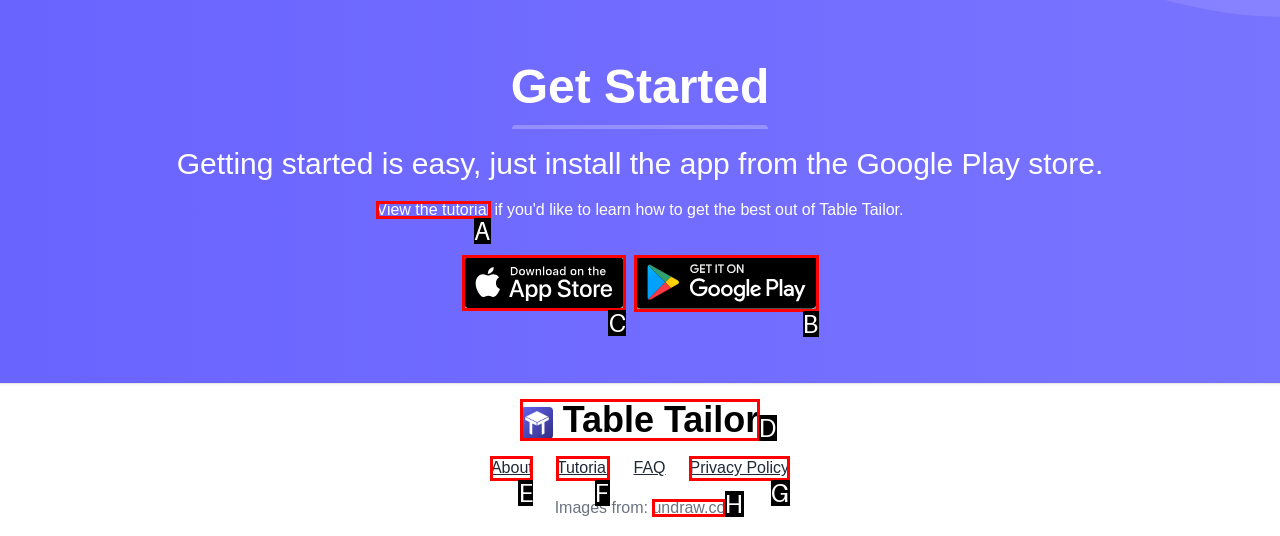Determine which HTML element I should select to execute the task: Download the app from the App Store
Reply with the corresponding option's letter from the given choices directly.

C